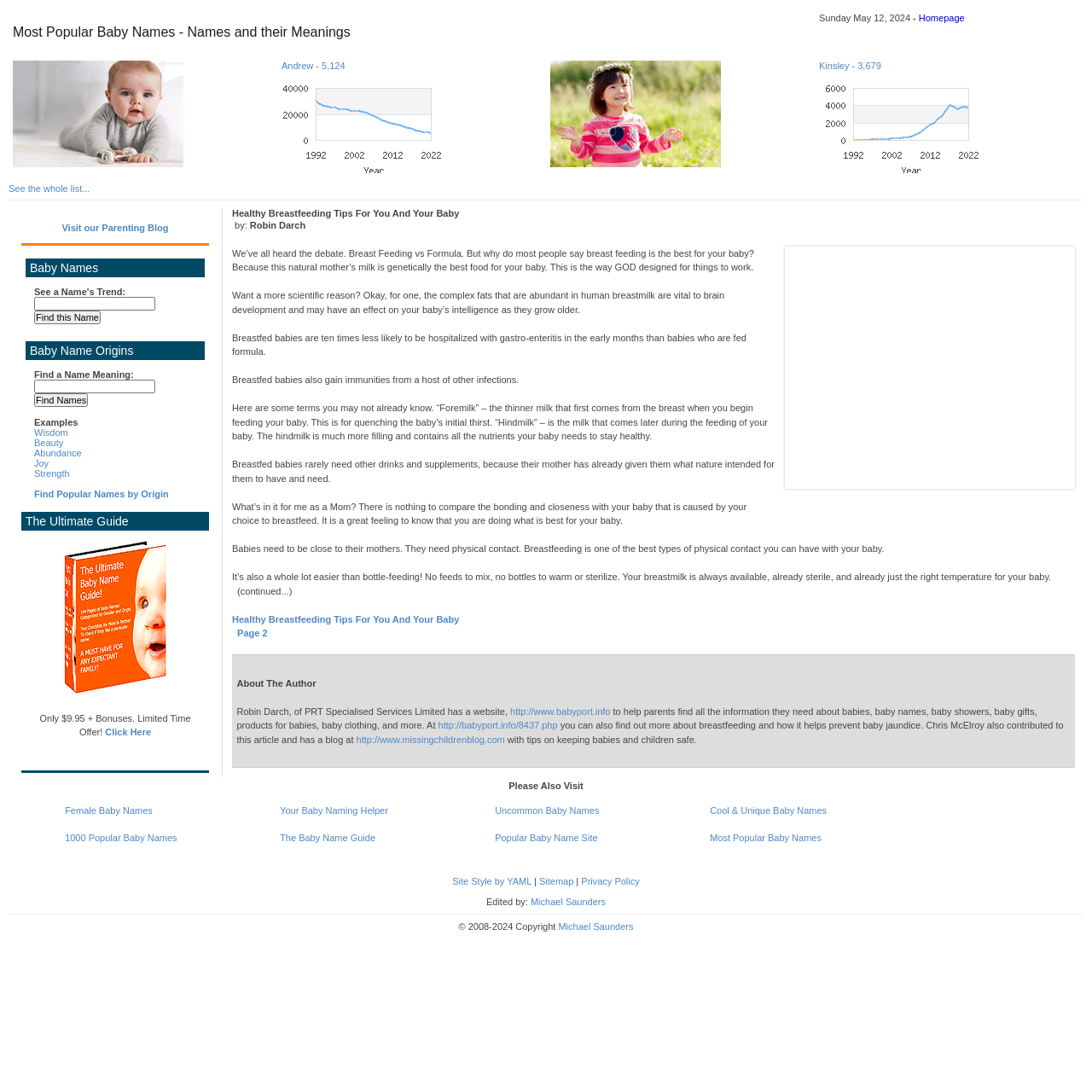Locate the bounding box of the UI element with the following description: "Uncommon Baby Names".

[0.453, 0.738, 0.549, 0.747]